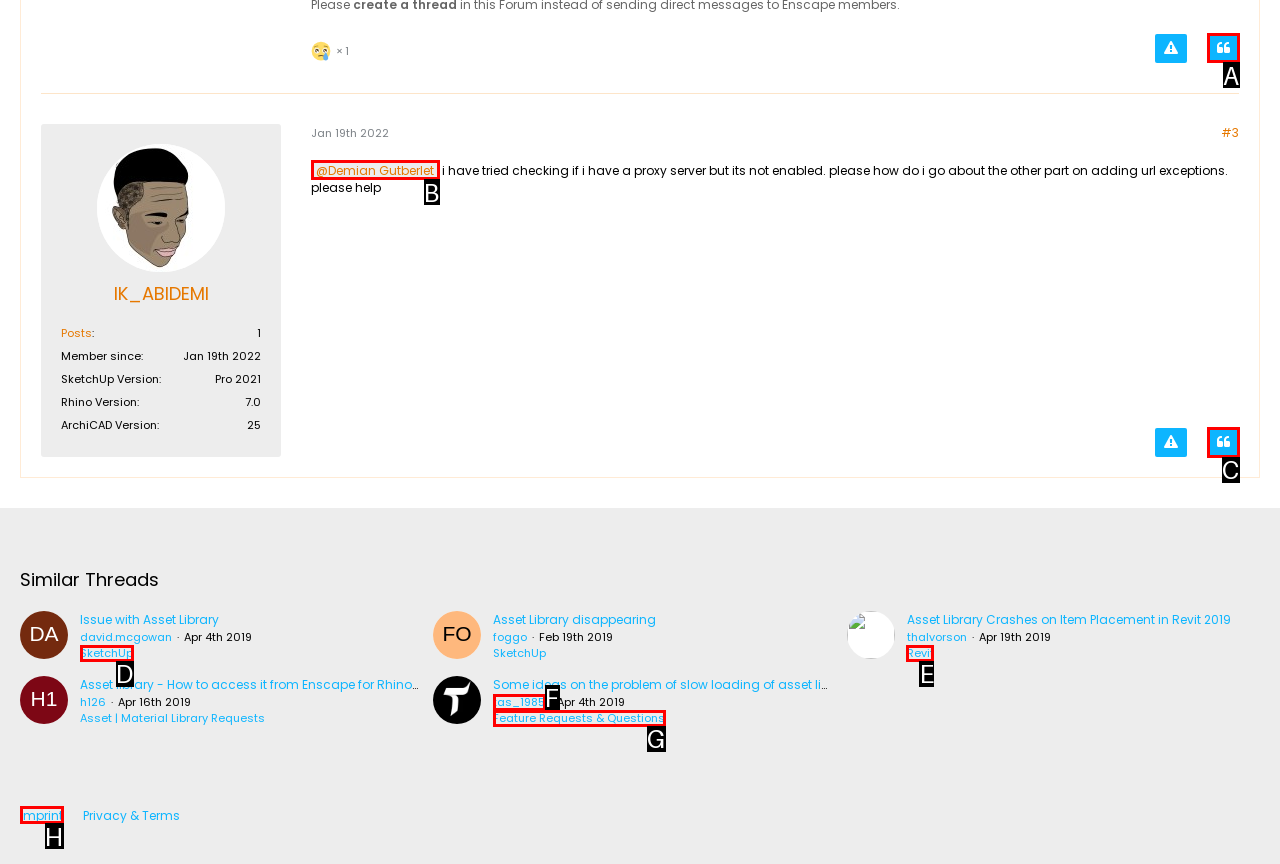Determine the UI element that matches the description: Imprint
Answer with the letter from the given choices.

H